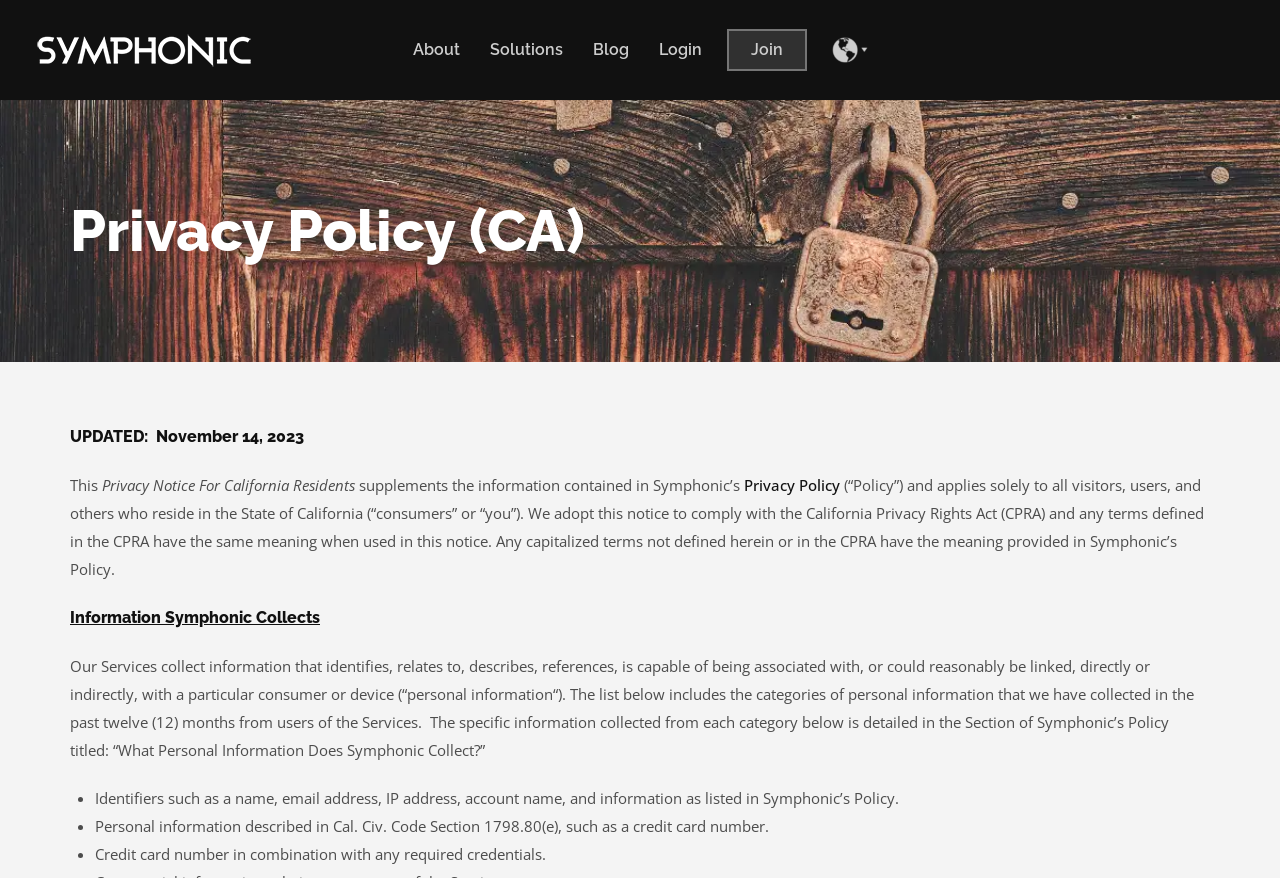Describe the webpage in detail, including text, images, and layout.

The webpage is titled "Symphonic Privacy Policy | Symphonic Distribution California" and appears to be a privacy policy page for Symphonic Distribution, Inc. in California. 

At the top of the page, there is a navigation menu with links to "Symphonic", "About", "Solutions", "Blog", "Login", "Join", and a globe icon. The "Symphonic" link is accompanied by a small image of the Symphonic logo.

Below the navigation menu, there is a table layout with a heading that reads "Privacy Policy (CA)". 

The main content of the page is divided into sections, with headings such as "UPDATED: November 14, 2023", "Privacy Notice For California Residents", "Information Symphonic Collects", and others. 

The text in these sections explains Symphonic's privacy policy, including what personal information is collected, how it is used, and the rights of California residents. There are several paragraphs of text, with some links and emphasized text throughout. 

The page also includes a list of categories of personal information that Symphonic has collected in the past 12 months, with bullet points and detailed descriptions.